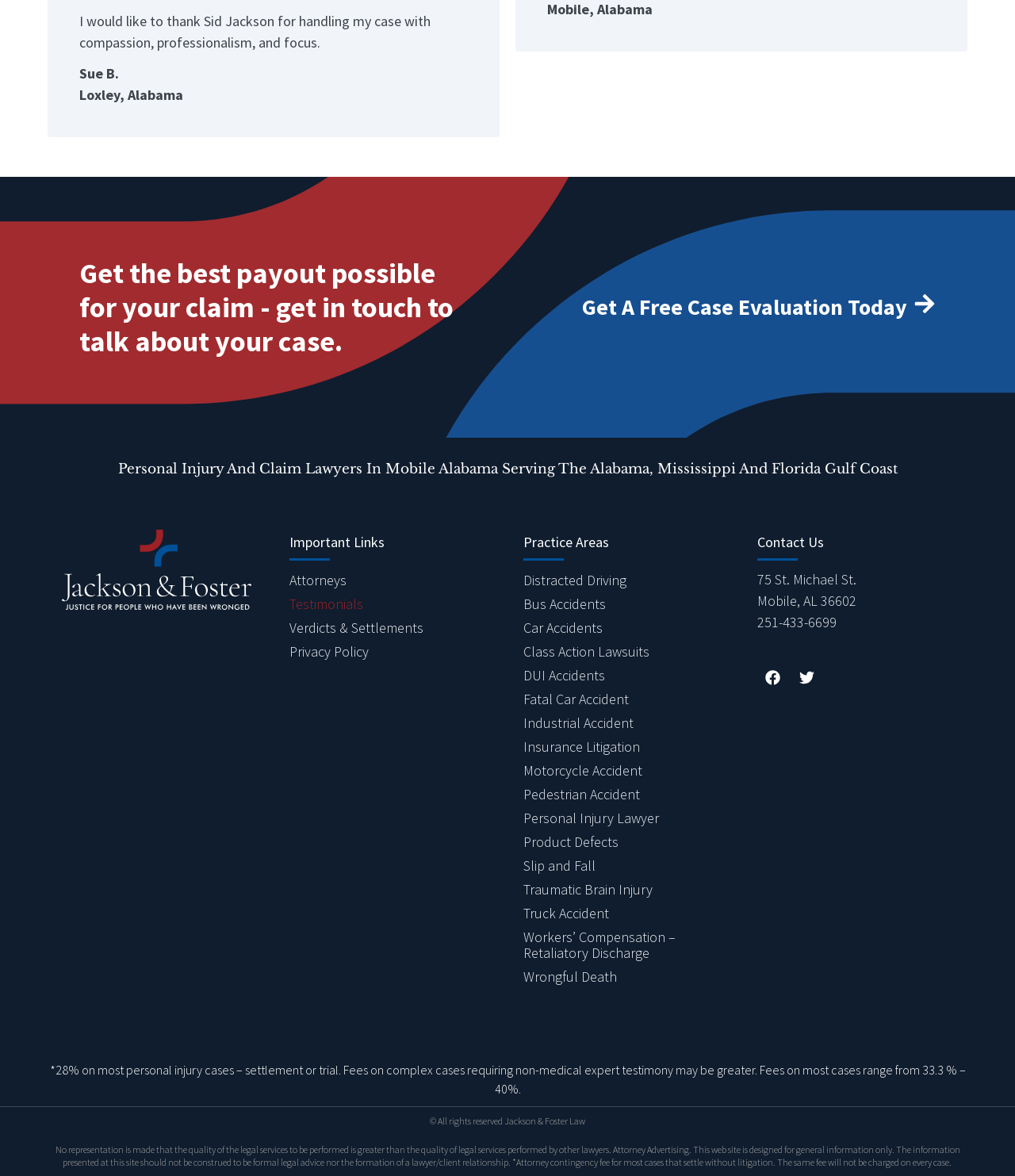Provide a one-word or brief phrase answer to the question:
What type of cases does the law firm handle?

Personal injury cases